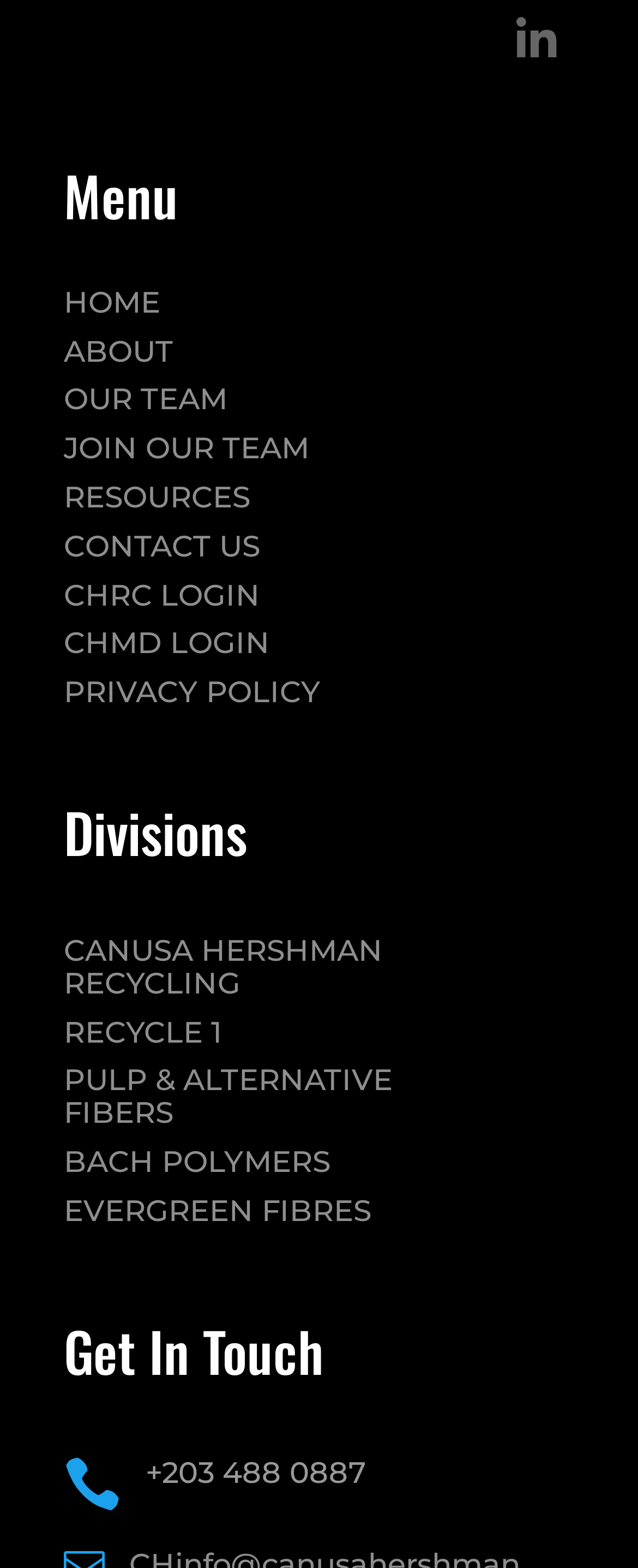Answer the question in a single word or phrase:
What is the first menu item?

HOME